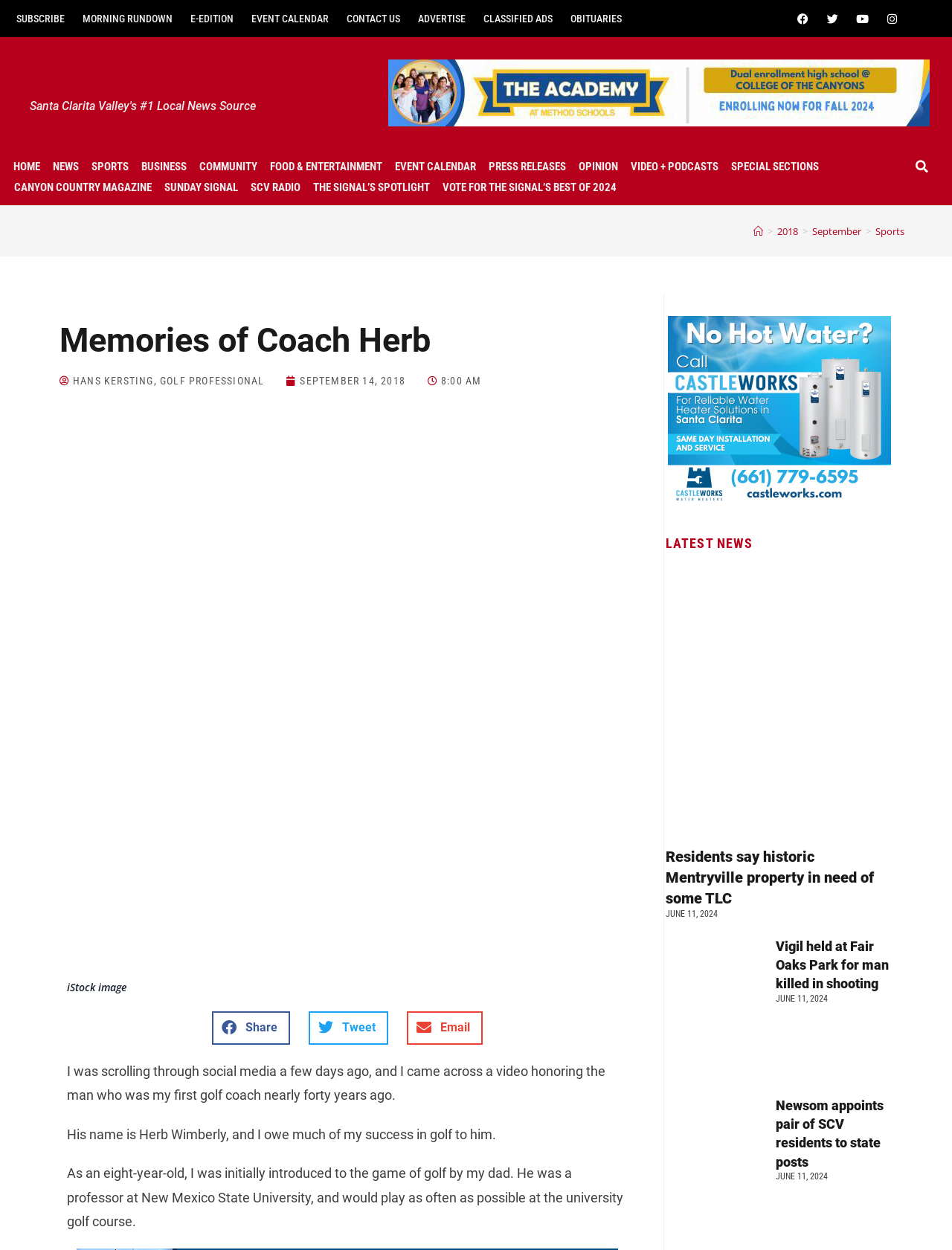Generate the text of the webpage's primary heading.

Memories of Coach Herb